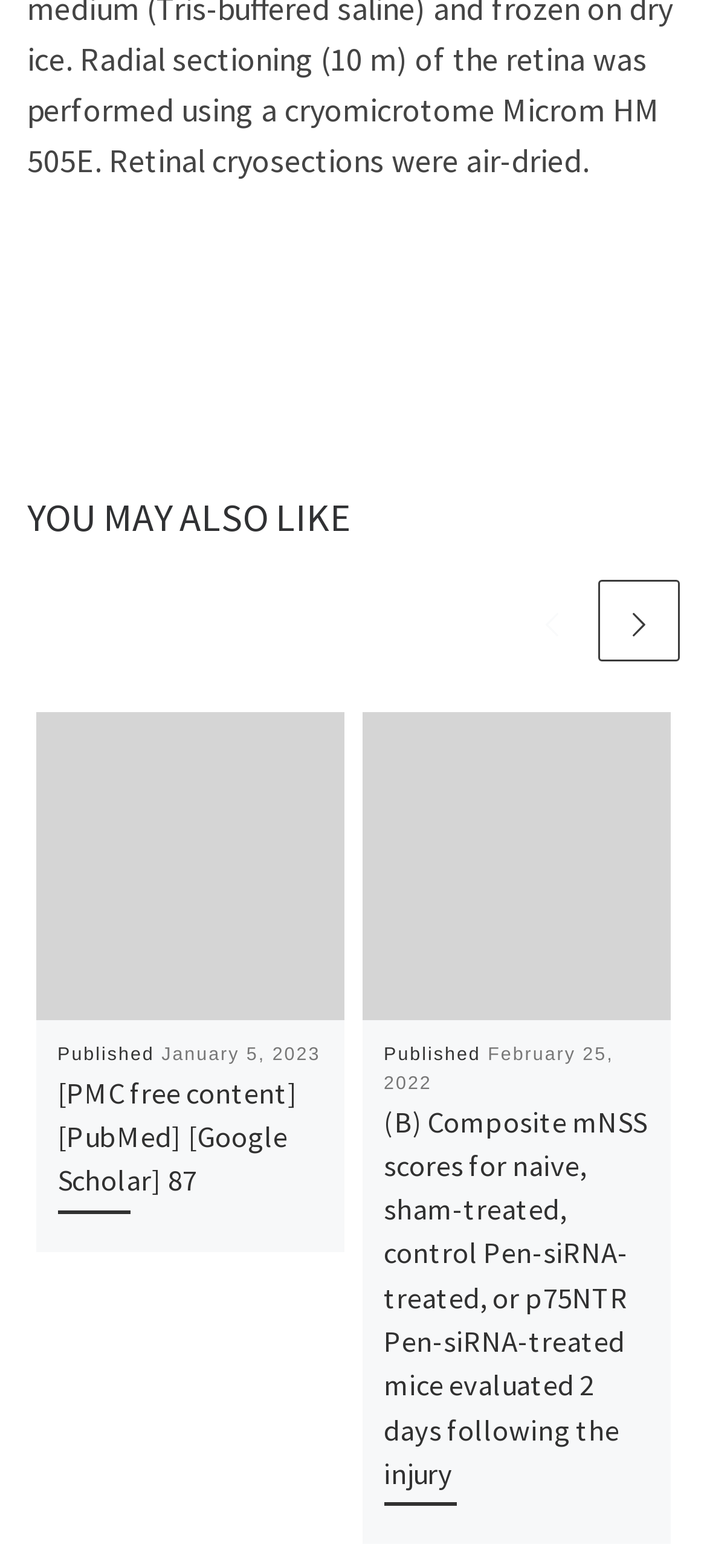Determine the bounding box coordinates for the UI element described. Format the coordinates as (top-left x, top-left y, bottom-right x, bottom-right y) and ensure all values are between 0 and 1. Element description: January 5, 2023

[0.228, 0.667, 0.453, 0.68]